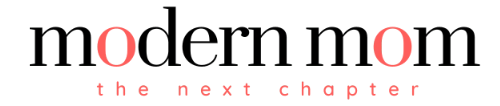Give a thorough and detailed caption for the image.

The image features the logo for "Modern Mom," emphasizing a contemporary approach to motherhood. The design incorporates a modern aesthetic with the phrase "the next chapter" elegantly positioned beneath the brand name. The logo blends bold and soft typography, combining a classic font for "modern mom" in a striking black with a playful pink highlight on the letter 'o' in "mom." This branding reflects the essence of the website as a premier destination for mothers, suggesting a focus on evolving motherhood experiences and contemporary parenting advice.